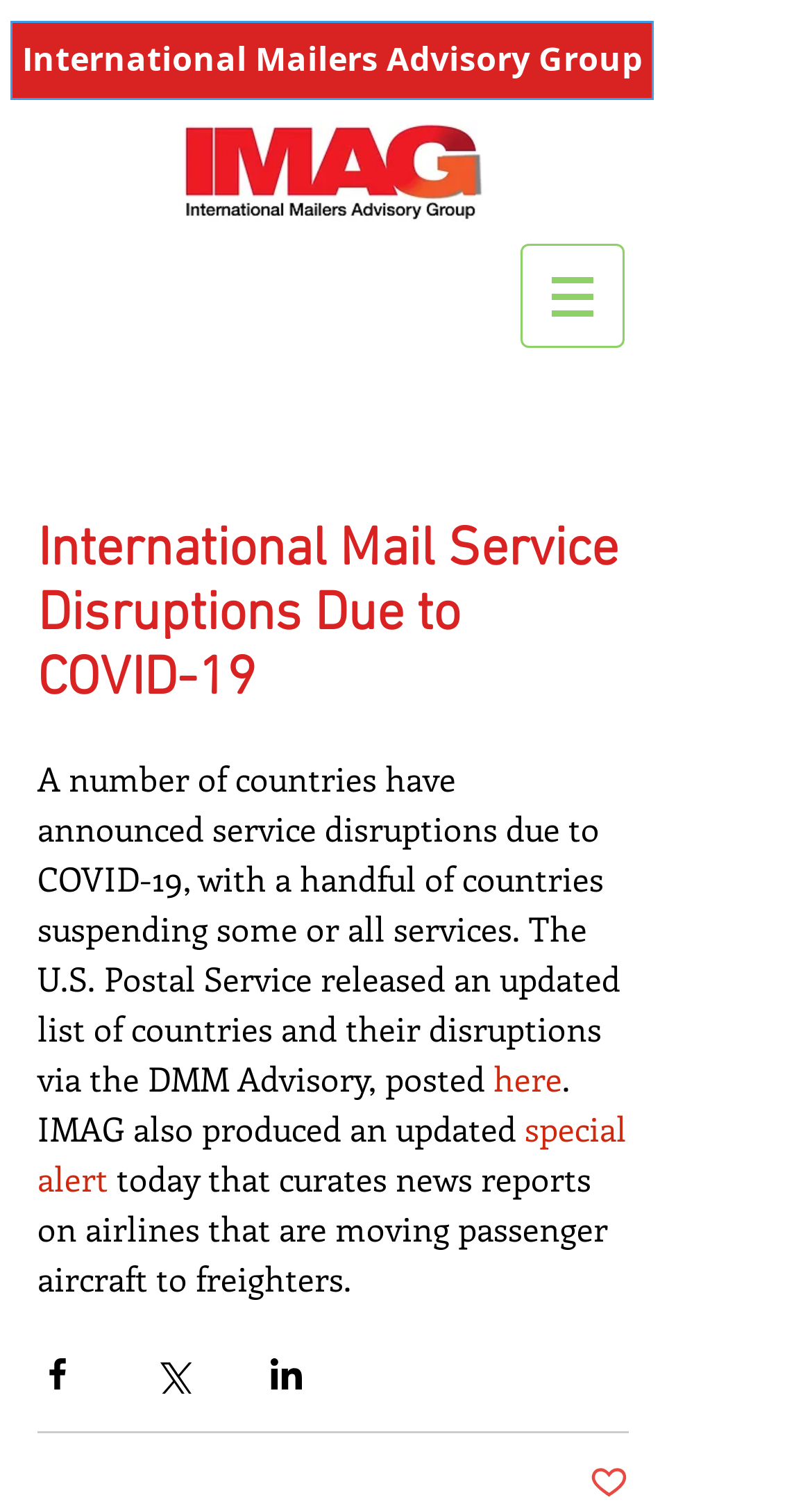Give an extensive and precise description of the webpage.

The webpage is about international mail service disruptions due to COVID-19. At the top left, there is a link to the "International Mailers Advisory Group". Next to it, on the top center, is the IMAG logo. On the top right, there is a navigation menu labeled "Site" with a dropdown button.

Below the navigation menu, there is a heading that repeats the title "International Mail Service Disruptions Due to COVID-19". Underneath the heading, there is an article that takes up most of the page. The article starts with a paragraph of text that explains the service disruptions and mentions the U.S. Postal Service's updated list of affected countries. The paragraph includes a link to the list labeled "here".

The article continues with another paragraph of text that mentions an updated special alert from IMAG, which is linked to the text "special alert". The paragraph also discusses news reports on airlines converting passenger aircraft to freighters.

At the bottom of the page, there are three social media sharing buttons, aligned horizontally, for Facebook, Twitter, and LinkedIn, each accompanied by a small icon. Above these buttons, there is a small image, likely a footer image, that spans the width of the page.